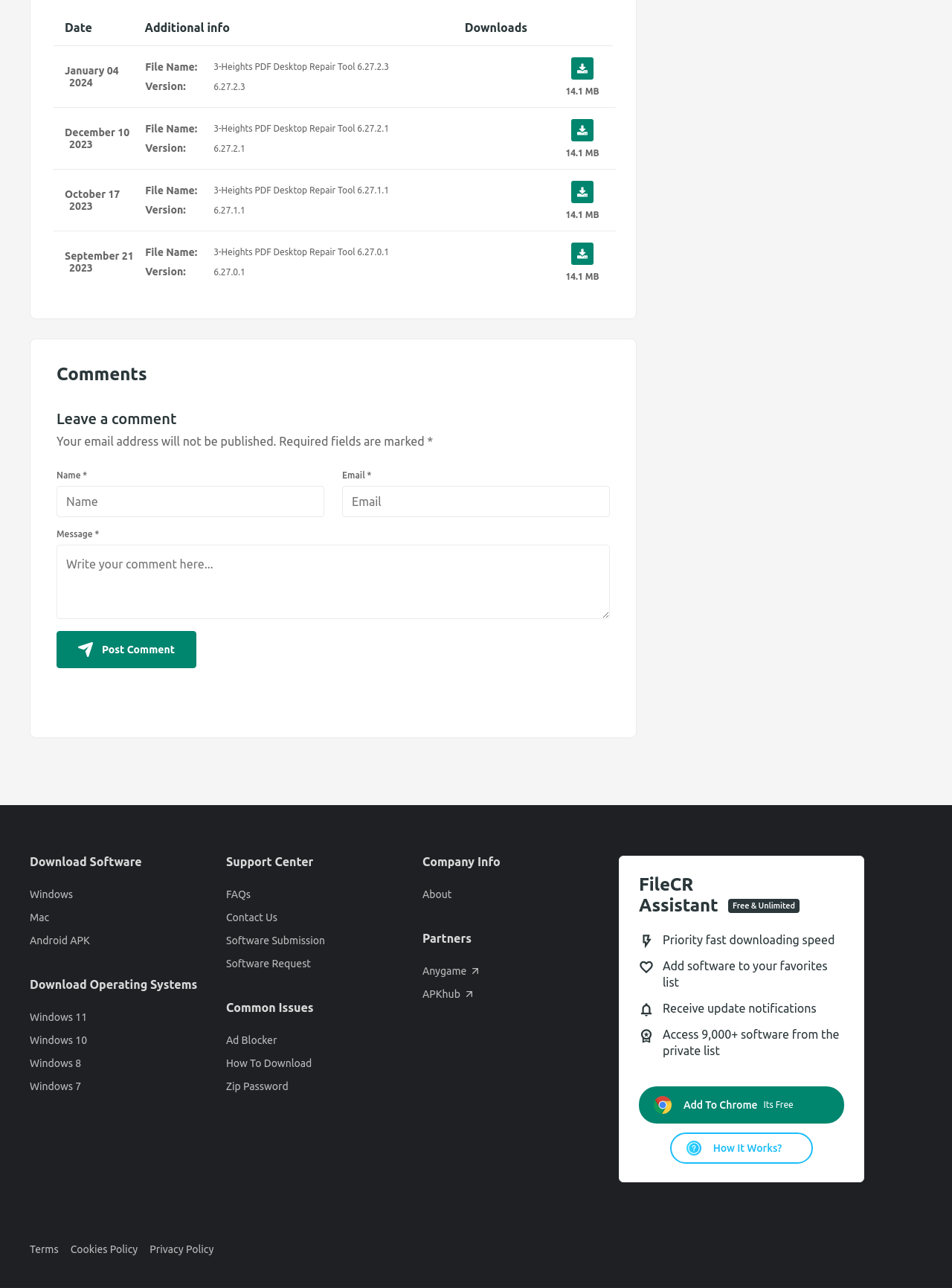What is the benefit of using FileCR Assistant?
Provide a concise answer using a single word or phrase based on the image.

Priority fast downloading speed